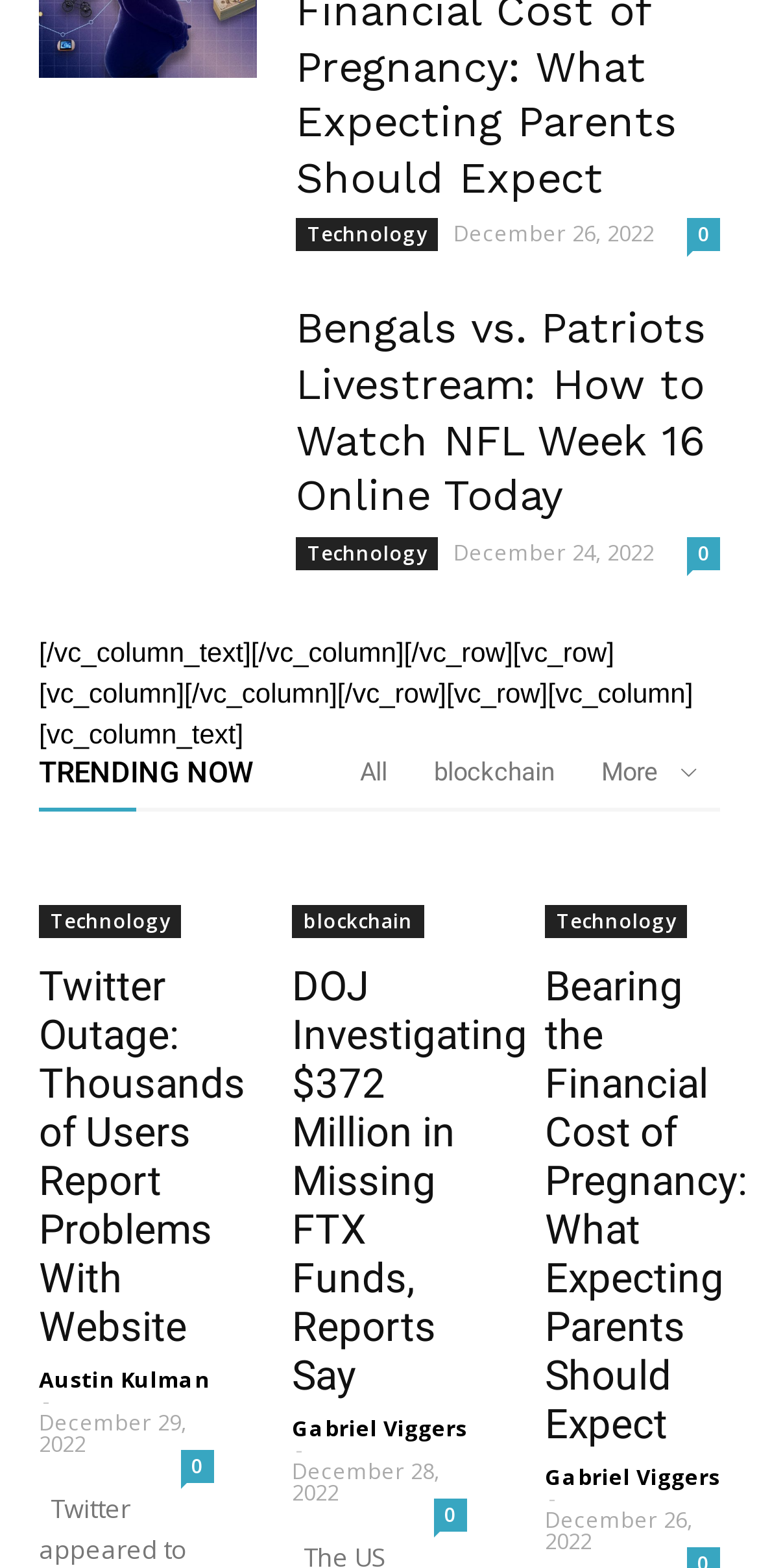How many articles are there on the webpage?
Offer a detailed and full explanation in response to the question.

I counted the number of heading elements, which represent the titles of the articles. There are 4 heading elements, so there are 4 articles on the webpage.